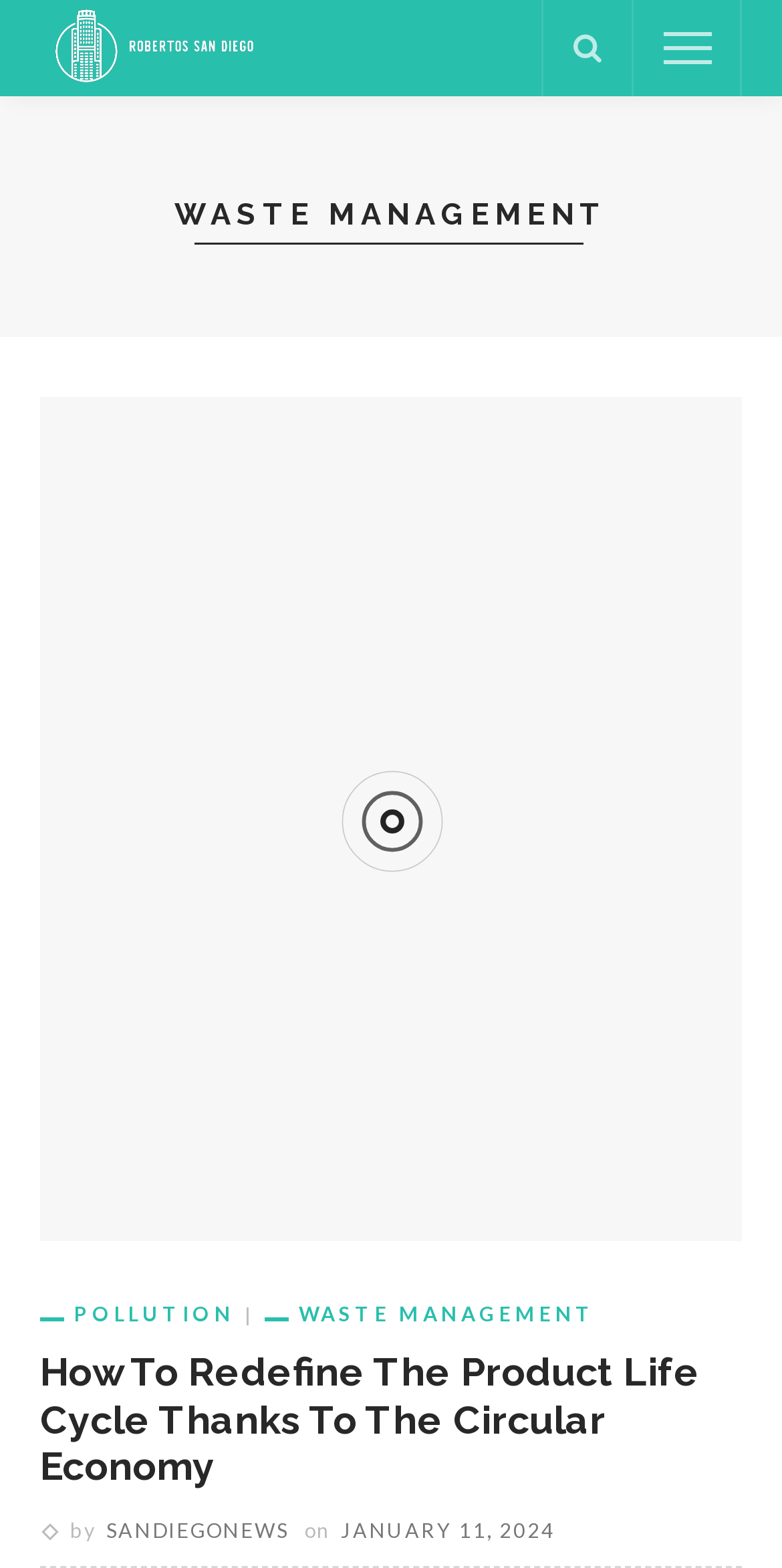Provide the bounding box coordinates for the area that should be clicked to complete the instruction: "Check the article by SANDIEGONEWS".

[0.136, 0.968, 0.369, 0.983]